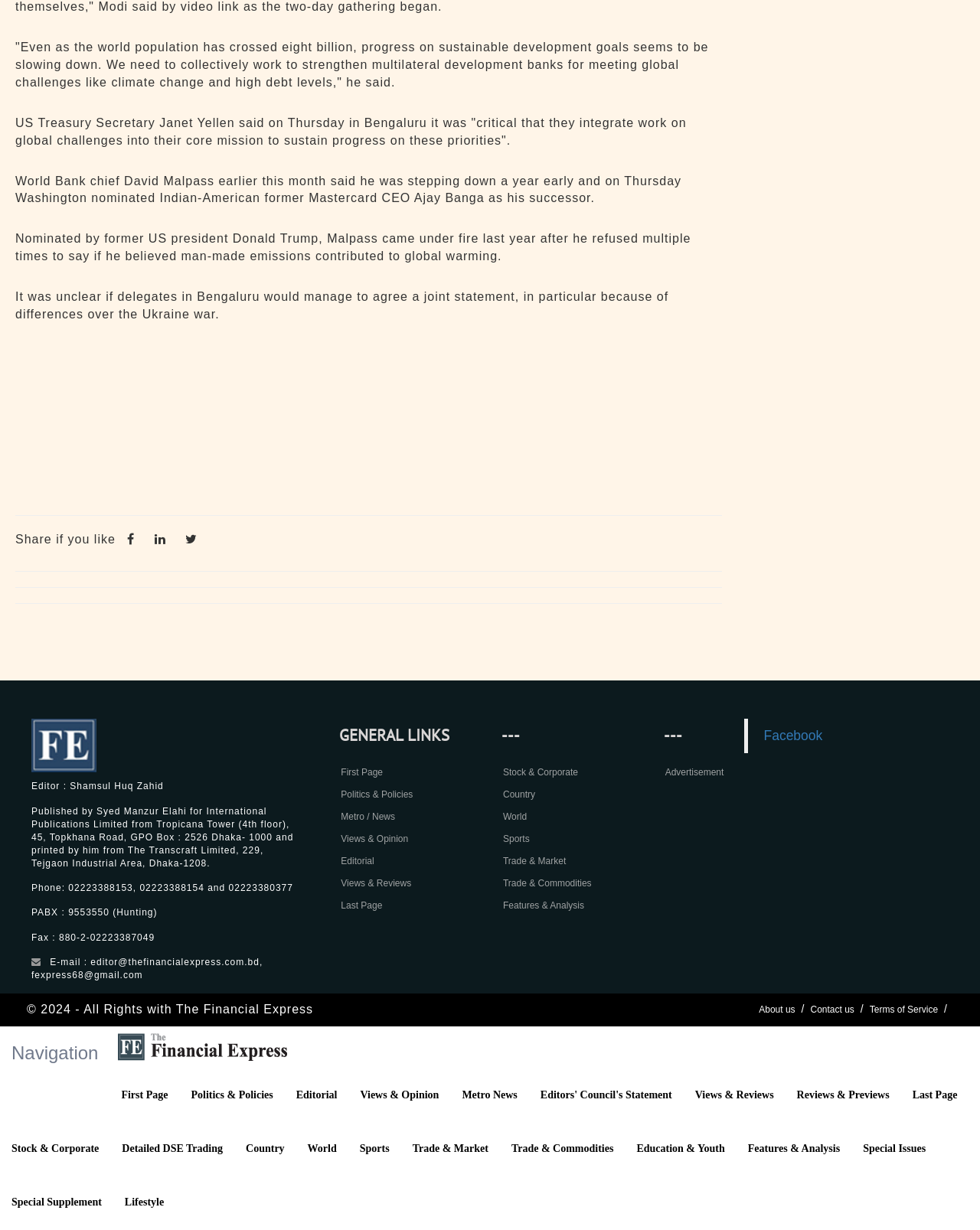Show the bounding box coordinates for the HTML element described as: "Navigation".

[0.0, 0.847, 0.112, 0.864]